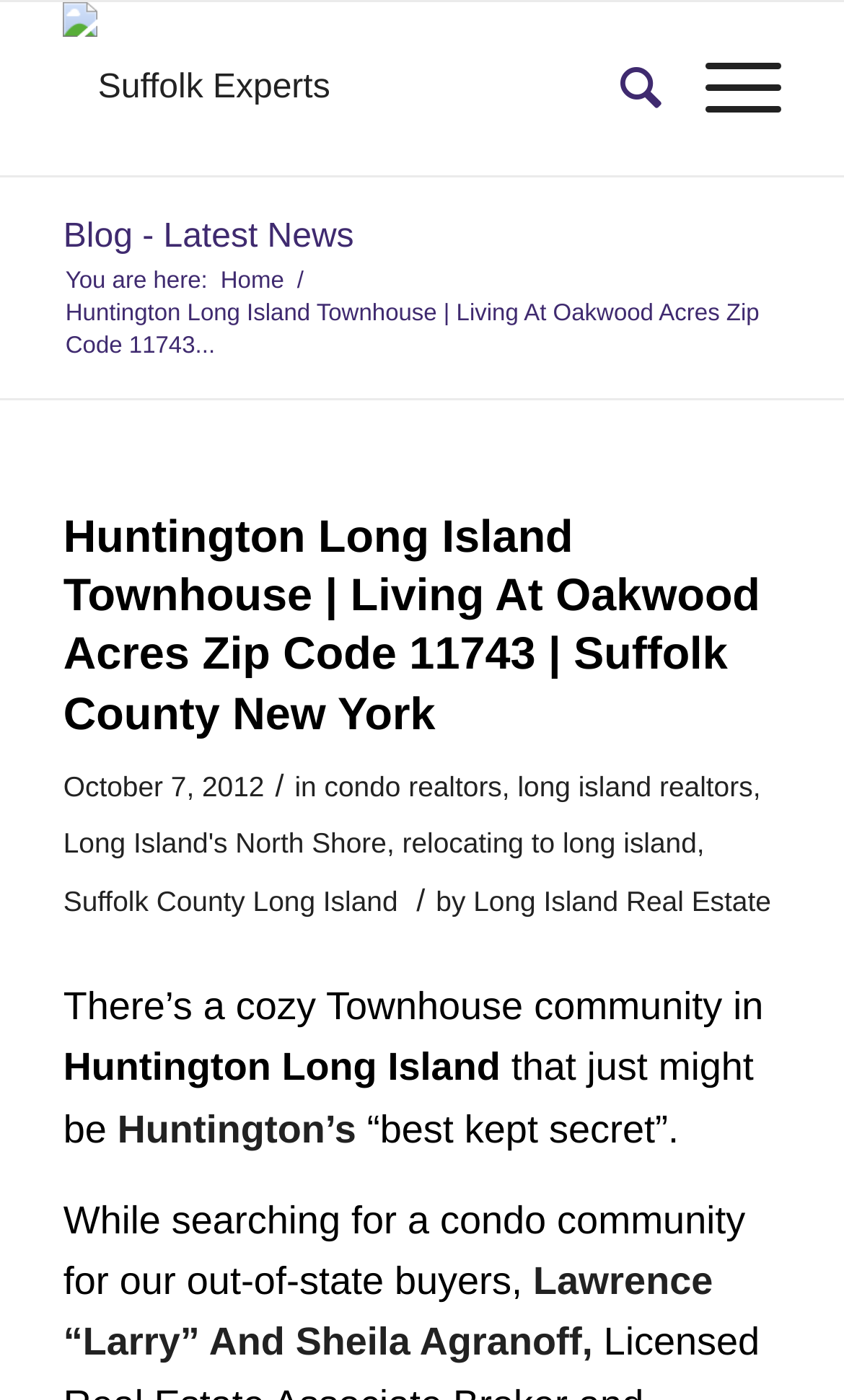What is the name of the townhouse community?
Refer to the screenshot and respond with a concise word or phrase.

Oakwood Acres